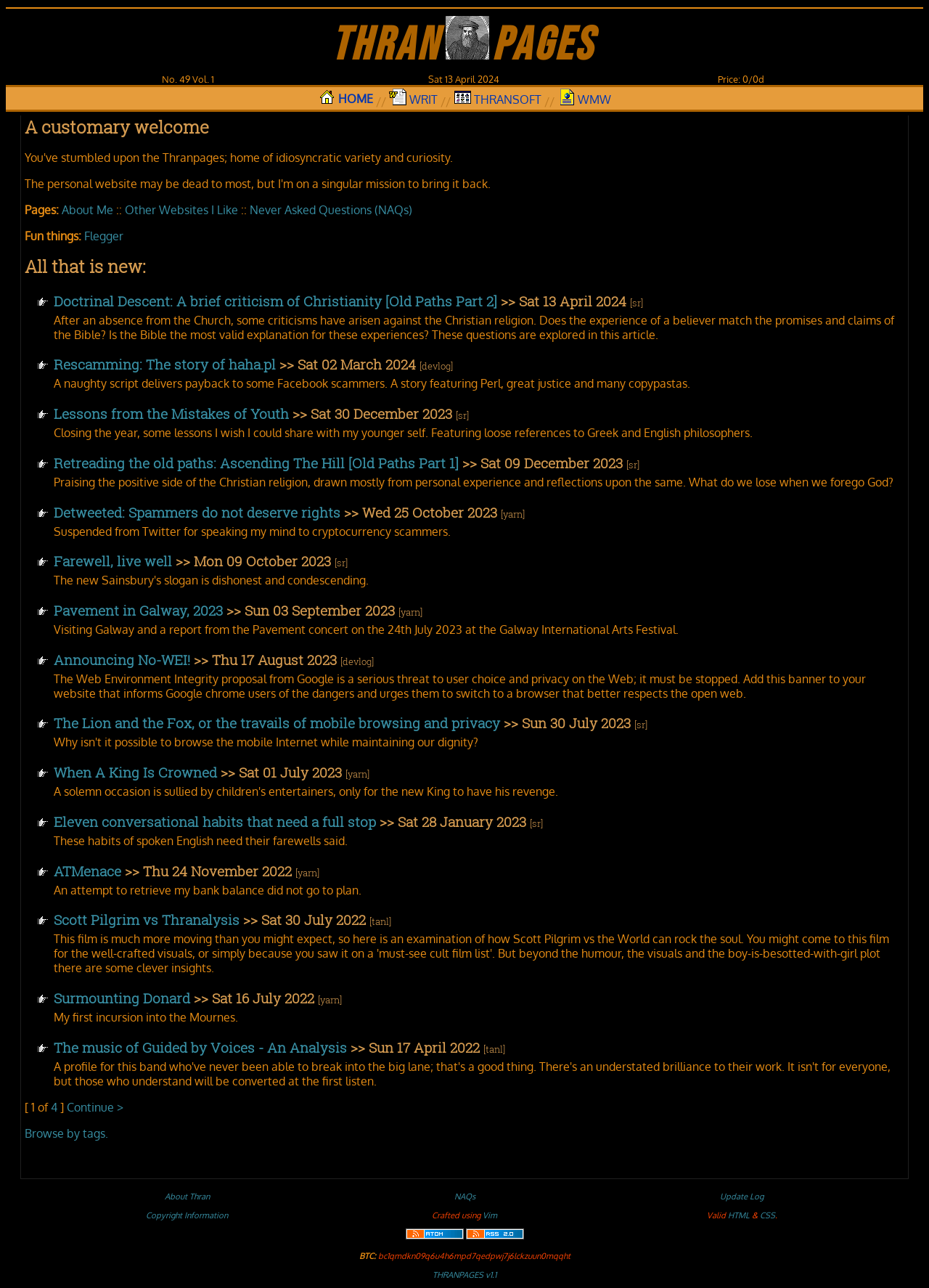What is the date of the last update?
Answer the question based on the image using a single word or a brief phrase.

Sat 13 April 2024